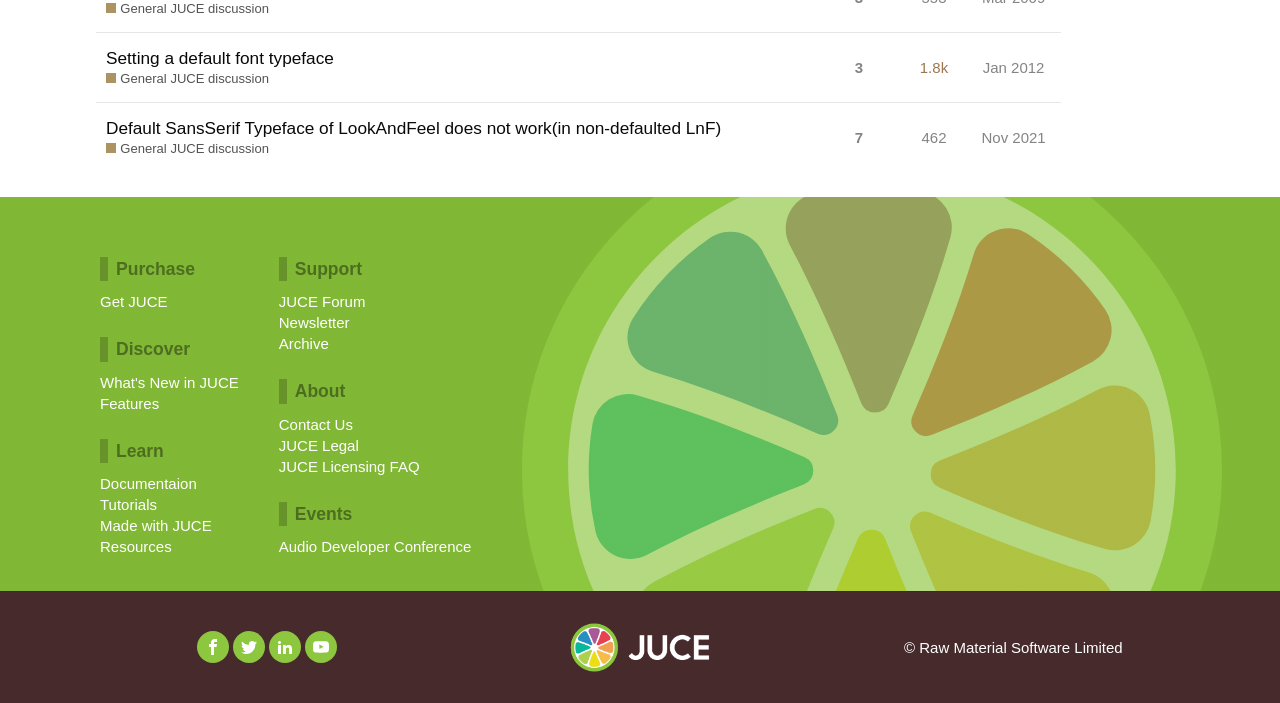Please identify the bounding box coordinates of the element that needs to be clicked to execute the following command: "Click on the 'Get JUCE' link". Provide the bounding box using four float numbers between 0 and 1, formatted as [left, top, right, bottom].

[0.078, 0.414, 0.131, 0.444]